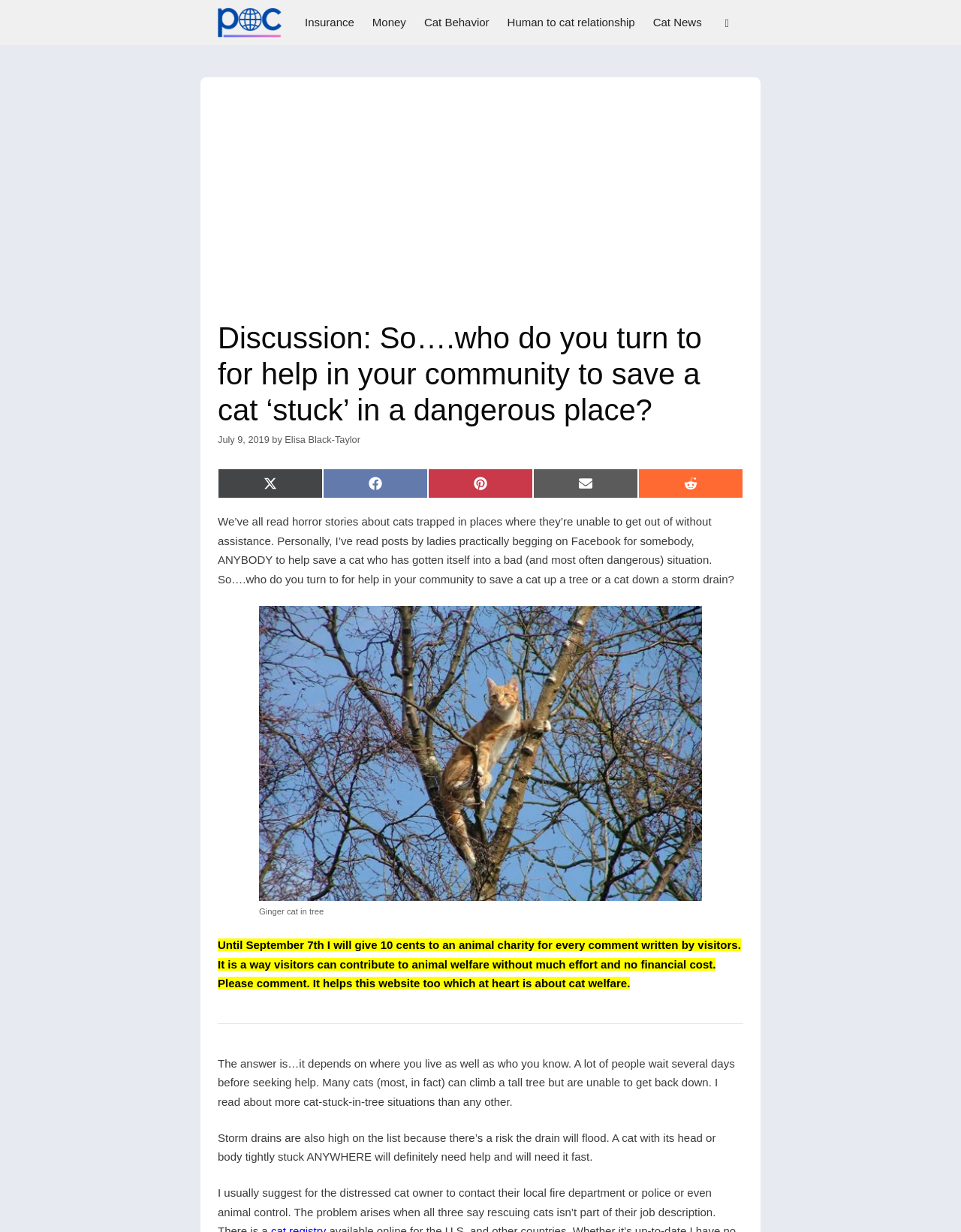What is the risk associated with storm drains?
Based on the image, give a one-word or short phrase answer.

Flooding